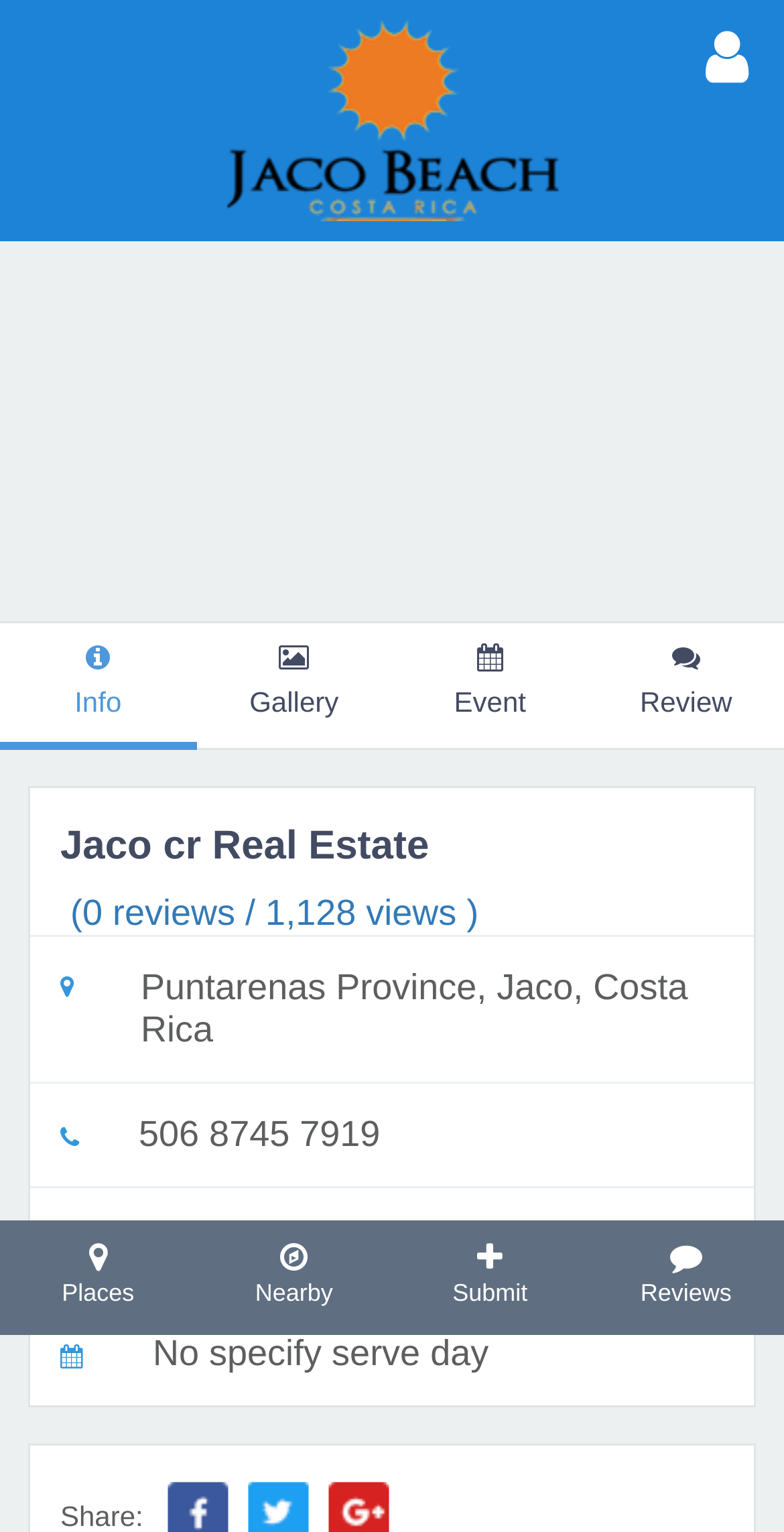Answer briefly with one word or phrase:
How can users contact the real estate agent?

Phone number: 506 8745 7919